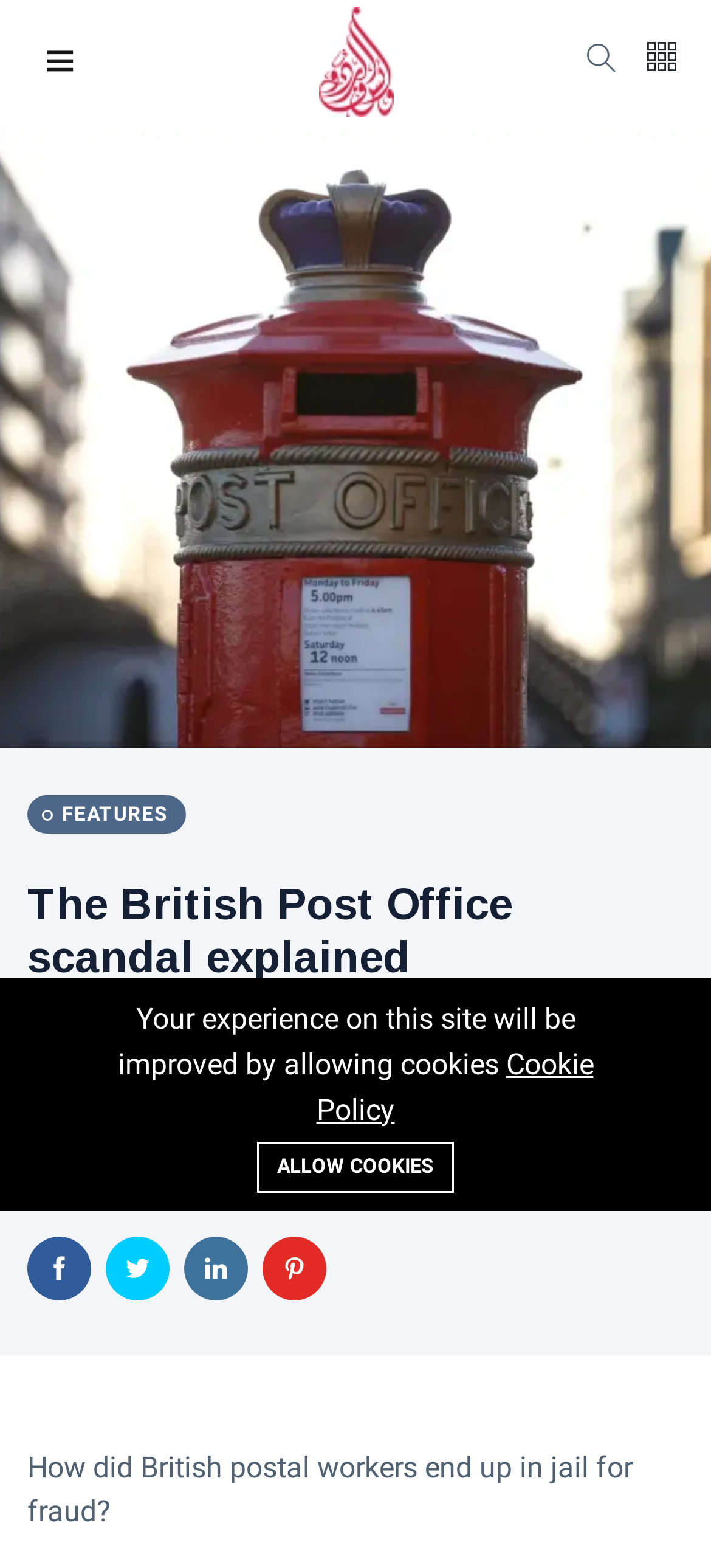Offer a comprehensive description of the webpage’s content and structure.

This webpage is about the British Post Office scandal, with a main heading "The British Post Office scandal explained" at the top center of the page. Below the heading, there is a figure or image that spans the entire width of the page. 

On the top right corner, there are three buttons with icons, and on the top left corner, there is a button with a menu popup. 

In the middle of the page, there is a section with the title "How did British postal workers end up in jail for fraud?" which is likely the main article or content of the page. This section is preceded by some metadata, including the author "Editor's Desk", the date "10 Jan, 2024", the reading time "6 mins read", and the number of views "445 views". 

Below the metadata, there are some interactive elements, including "Add to favorite" and "Add to bookmark" buttons. 

At the bottom of the page, there are some social media links or sharing buttons, represented by icons. 

Additionally, there is a notification or alert at the bottom center of the page, informing users that allowing cookies will improve their experience on the site, with a link to the "Cookie Policy" and an "ALLOW COOKIES" button.